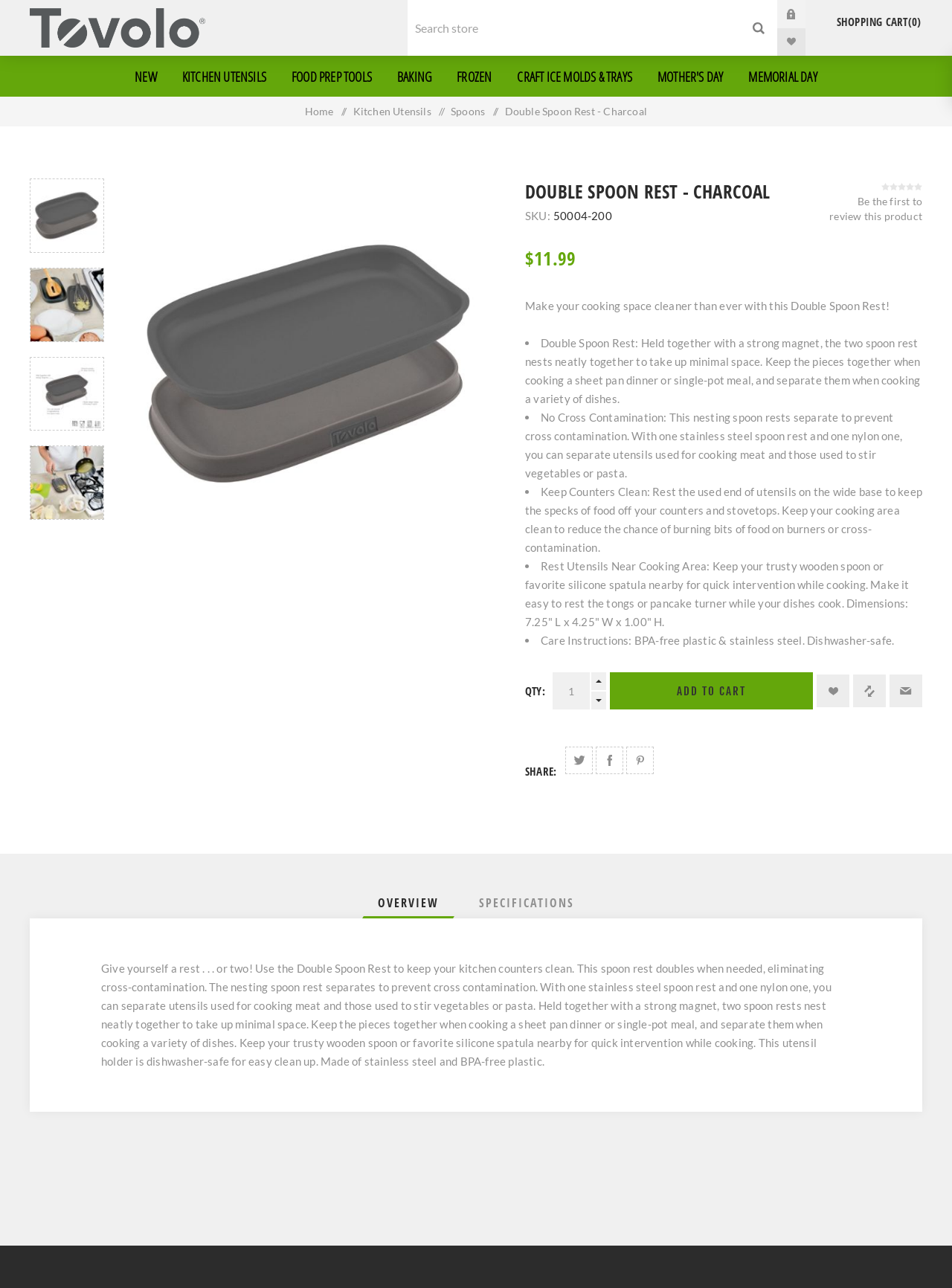Identify the bounding box coordinates for the element that needs to be clicked to fulfill this instruction: "Share on Twitter". Provide the coordinates in the format of four float numbers between 0 and 1: [left, top, right, bottom].

[0.594, 0.58, 0.623, 0.601]